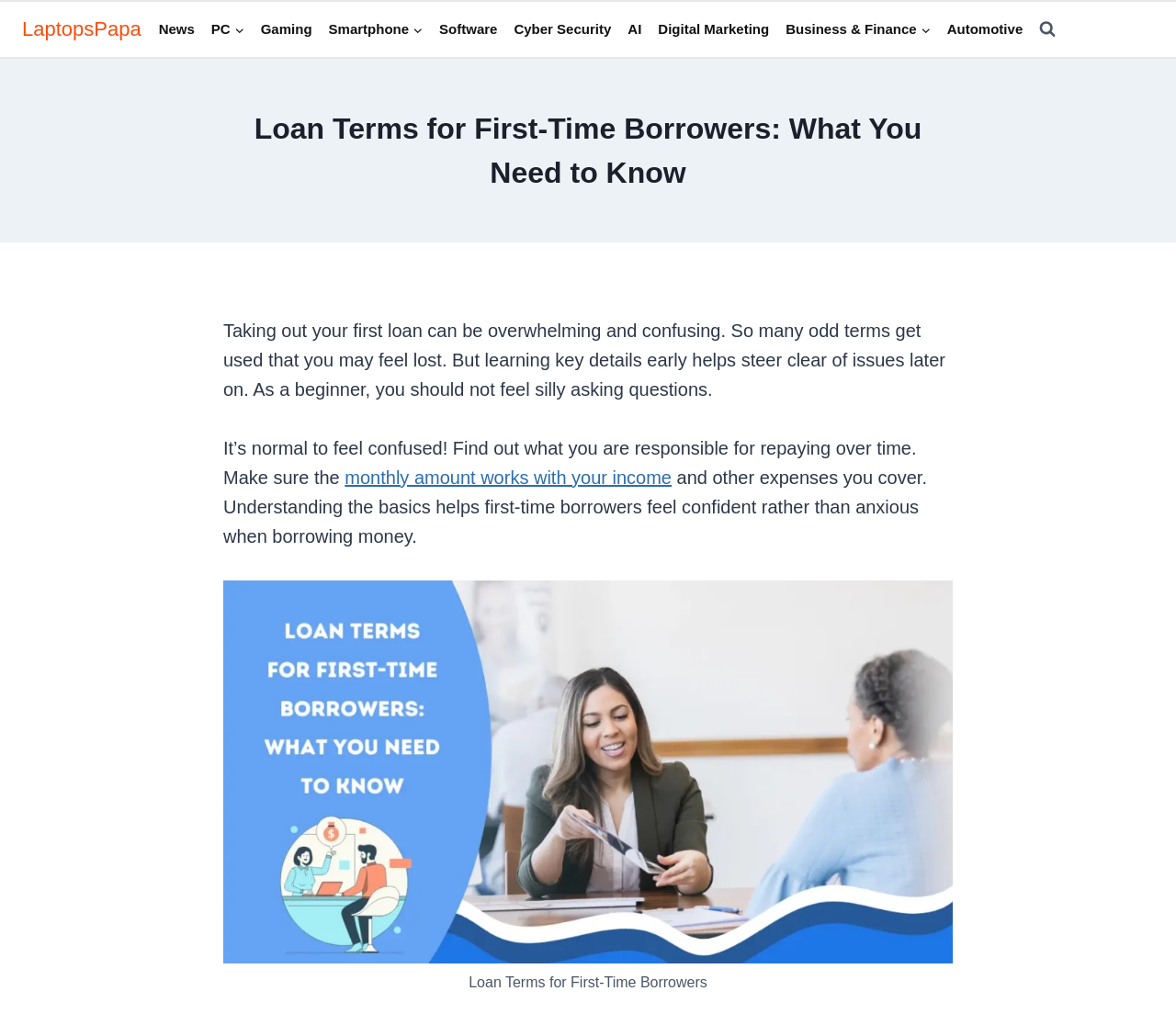Find the bounding box coordinates of the element's region that should be clicked in order to follow the given instruction: "Read more about monthly amount". The coordinates should consist of four float numbers between 0 and 1, i.e., [left, top, right, bottom].

[0.293, 0.456, 0.571, 0.476]